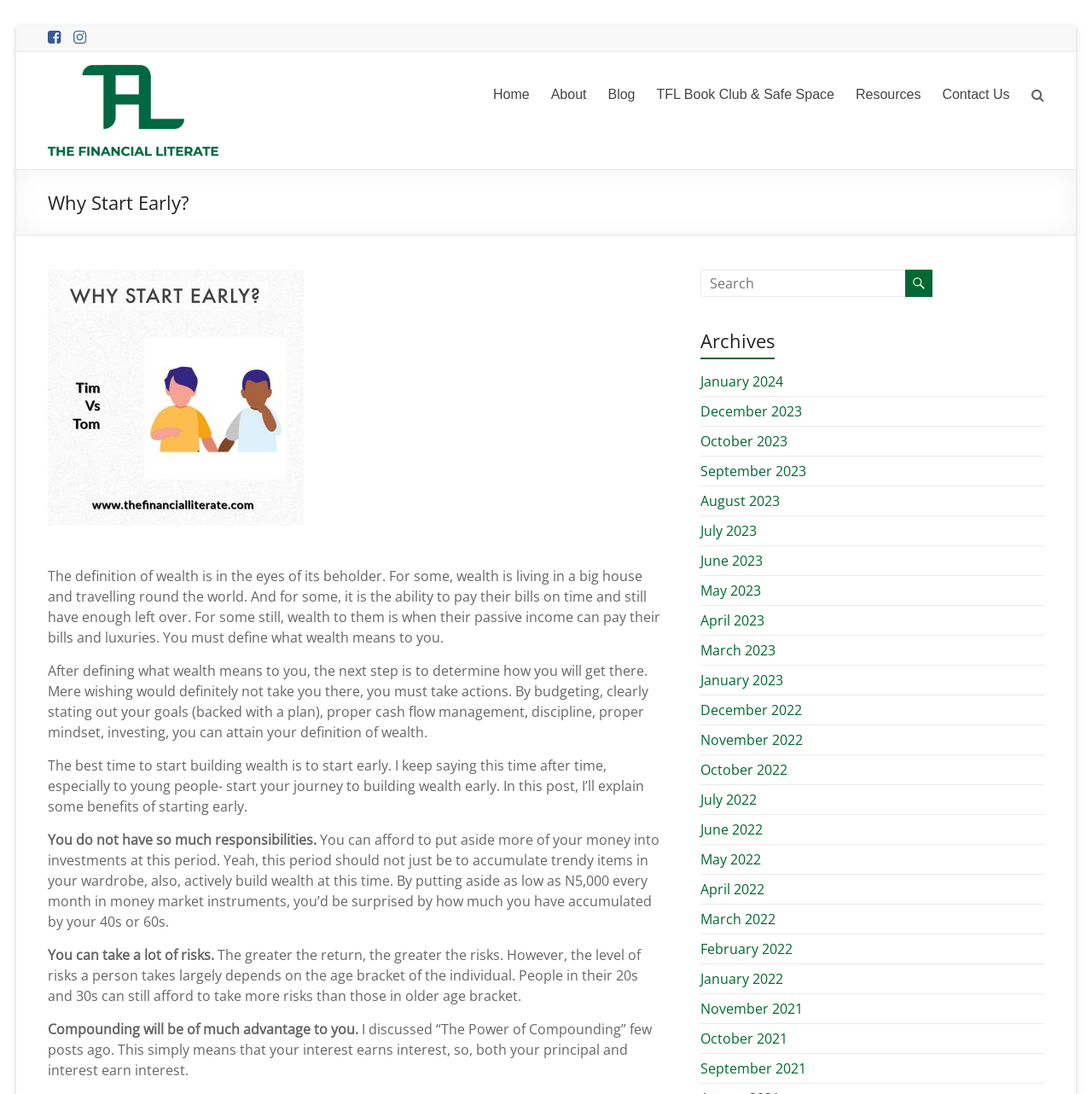What is the definition of wealth according to the article?
Please craft a detailed and exhaustive response to the question.

The article states that 'The definition of wealth is in the eyes of its beholder' which implies that the definition of wealth varies from person to person and can be subjective.